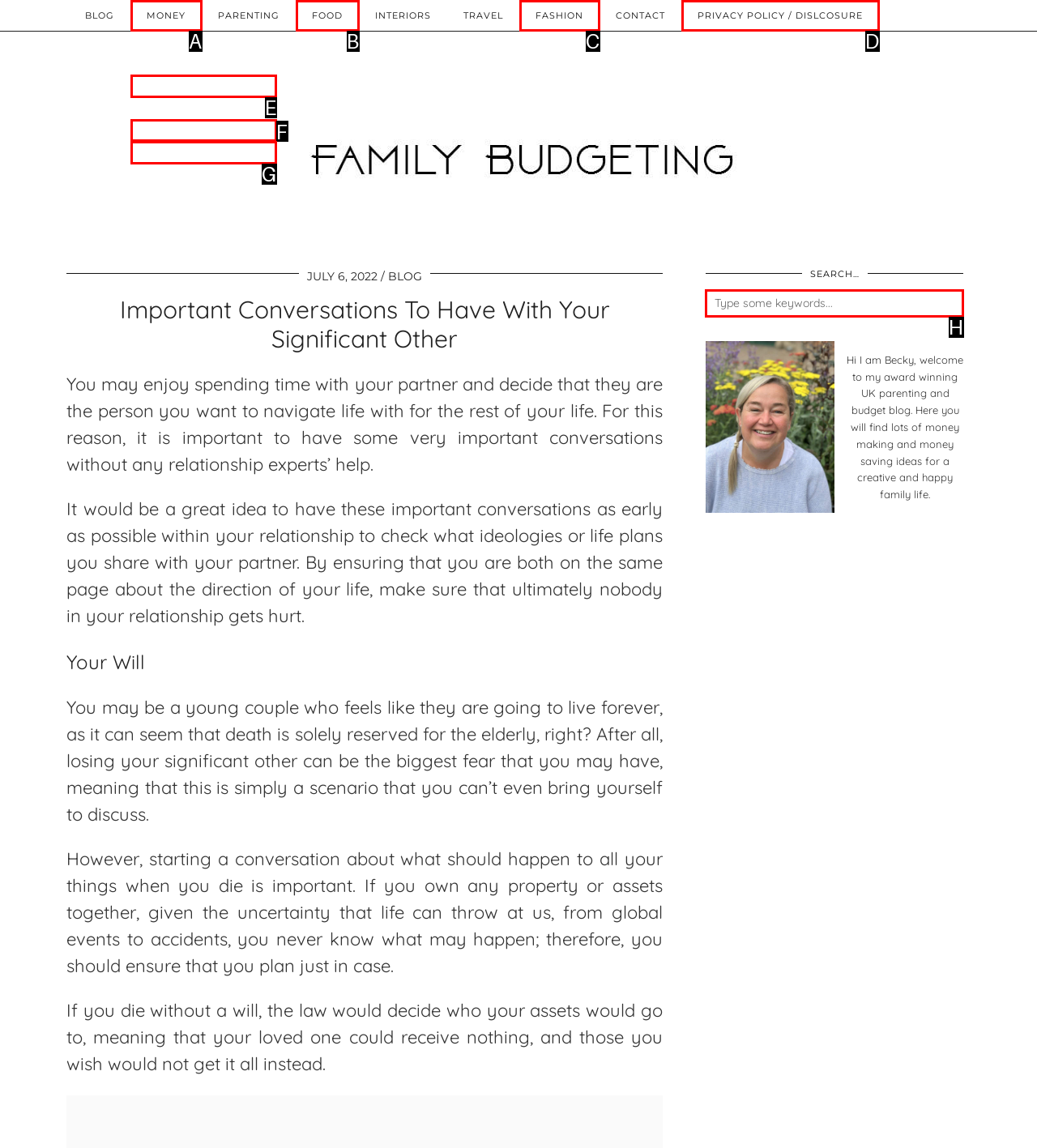Given the task: Search for keywords, point out the letter of the appropriate UI element from the marked options in the screenshot.

H